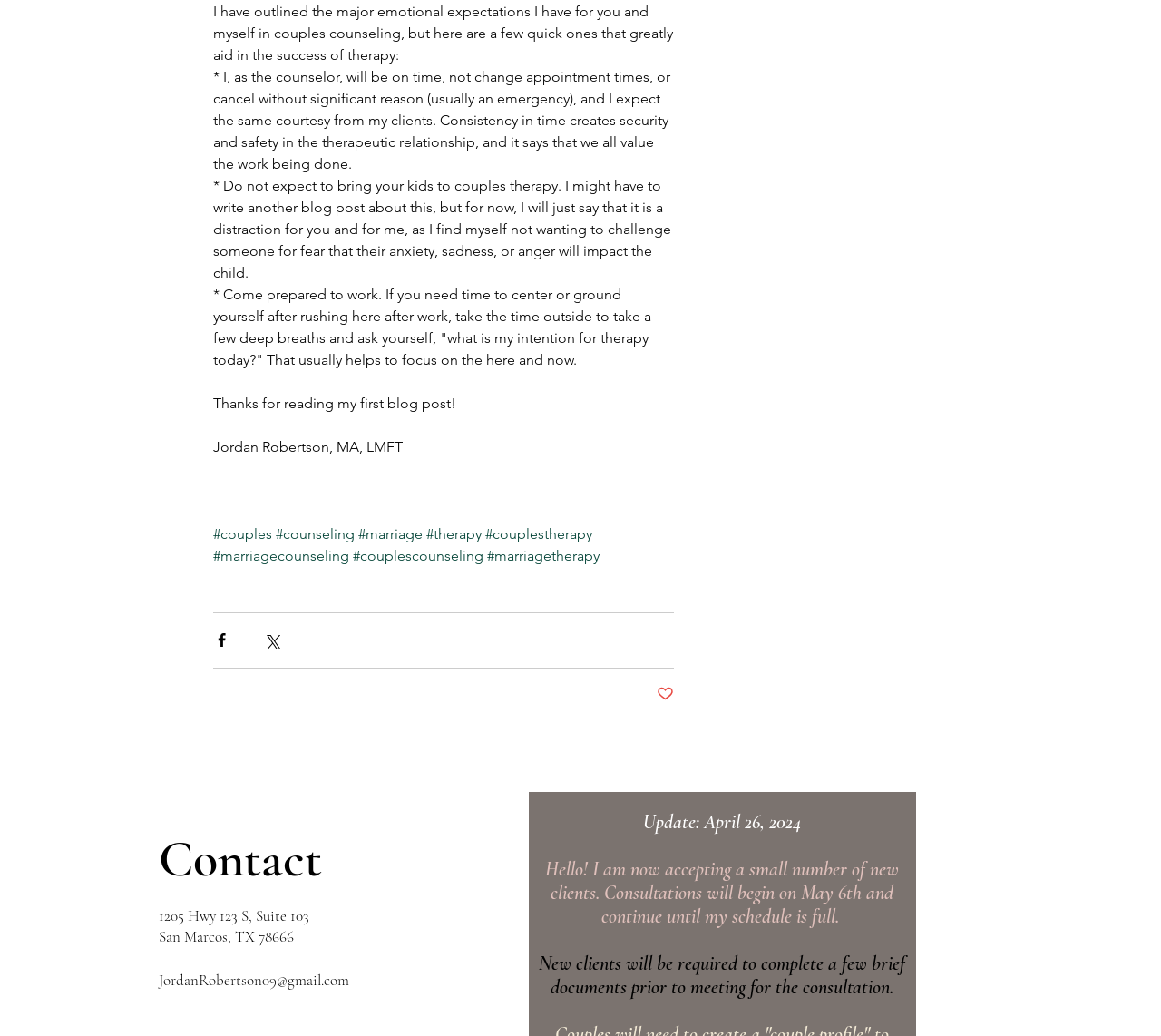What is the counselor's expectation from clients regarding appointment times?
Give a detailed response to the question by analyzing the screenshot.

According to the webpage, the counselor expects clients to be on time, not change appointment times, or cancel without significant reason, just like the counselor themselves.